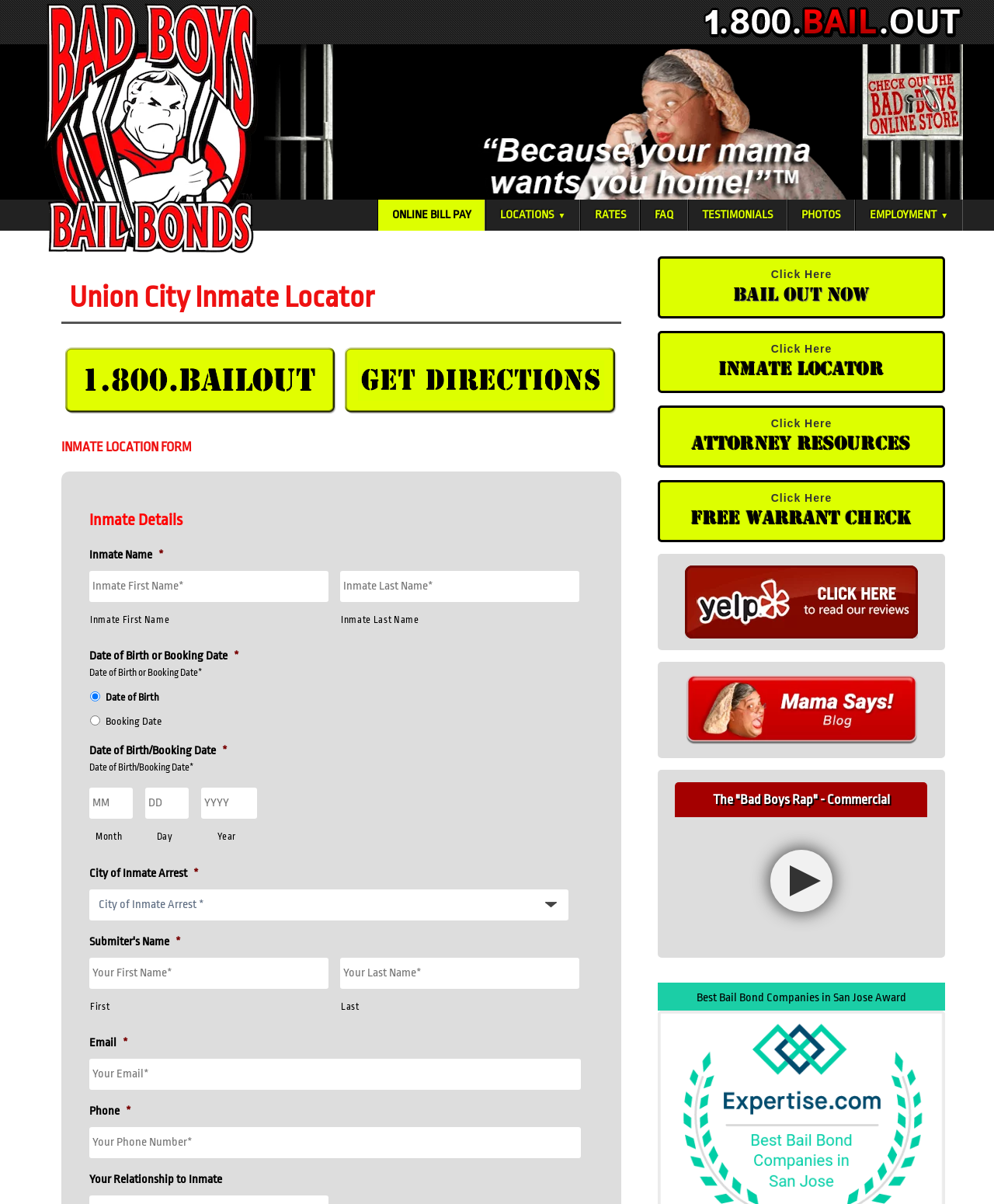Determine the bounding box coordinates of the clickable element necessary to fulfill the instruction: "Search for an inmate". Provide the coordinates as four float numbers within the 0 to 1 range, i.e., [left, top, right, bottom].

[0.09, 0.474, 0.33, 0.5]